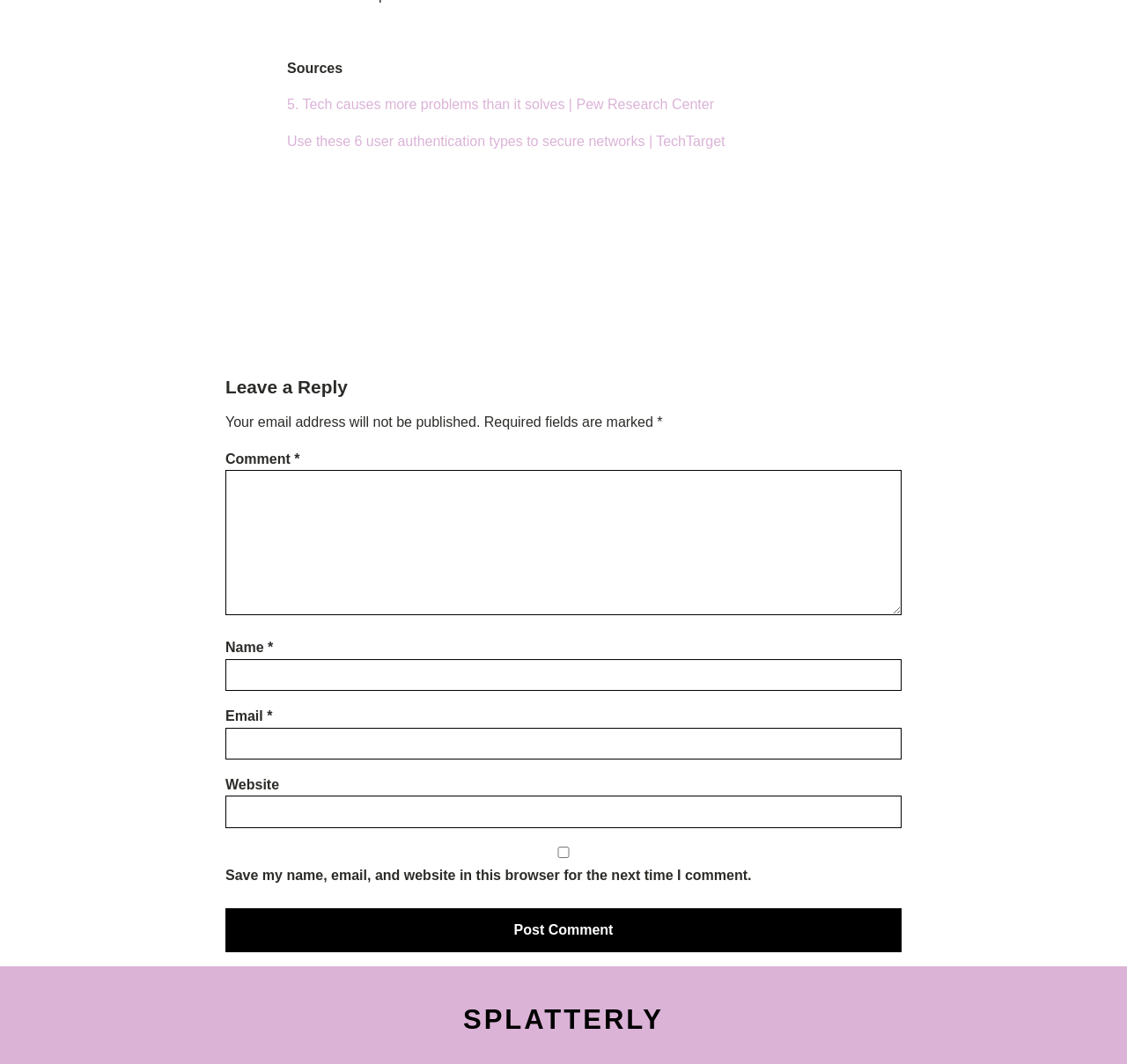Identify the bounding box coordinates of the area you need to click to perform the following instruction: "Visit the SPLATTERLY website".

[0.031, 0.933, 0.969, 0.985]